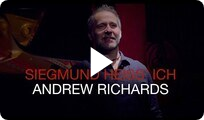Based on the image, please elaborate on the answer to the following question:
What is the name of the character Andrew Richards is portraying?

The text overlay on the image reads 'SIEGMUND HEIß ICH ANDREW RICHARDS', which clearly indicates that Andrew Richards is portraying the character Siegmund.